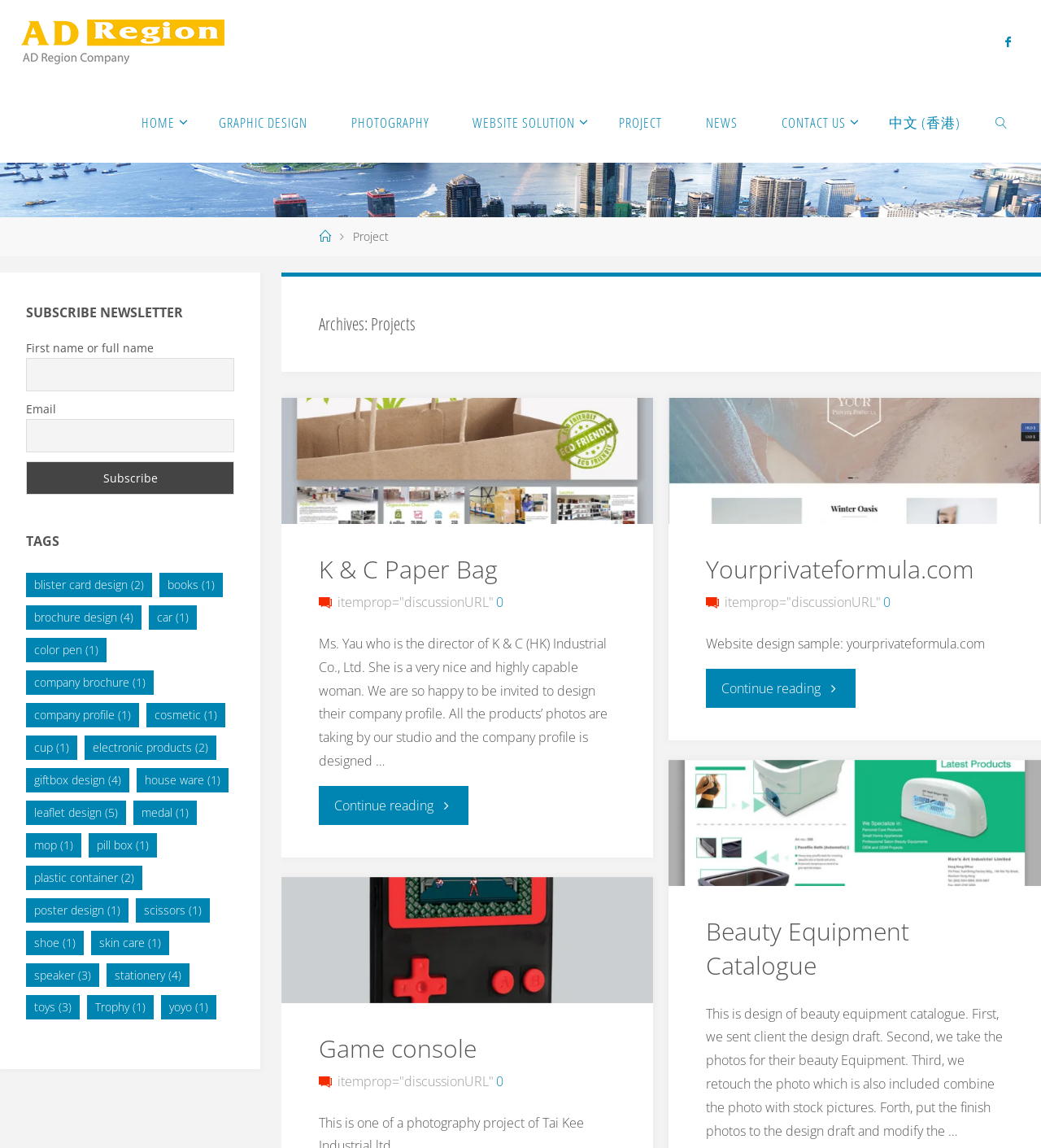What is the name of the company?
Using the image as a reference, deliver a detailed and thorough answer to the question.

The name of the company can be found in the top-left corner of the webpage, where it is written as 'AD Region Company' in the logo.